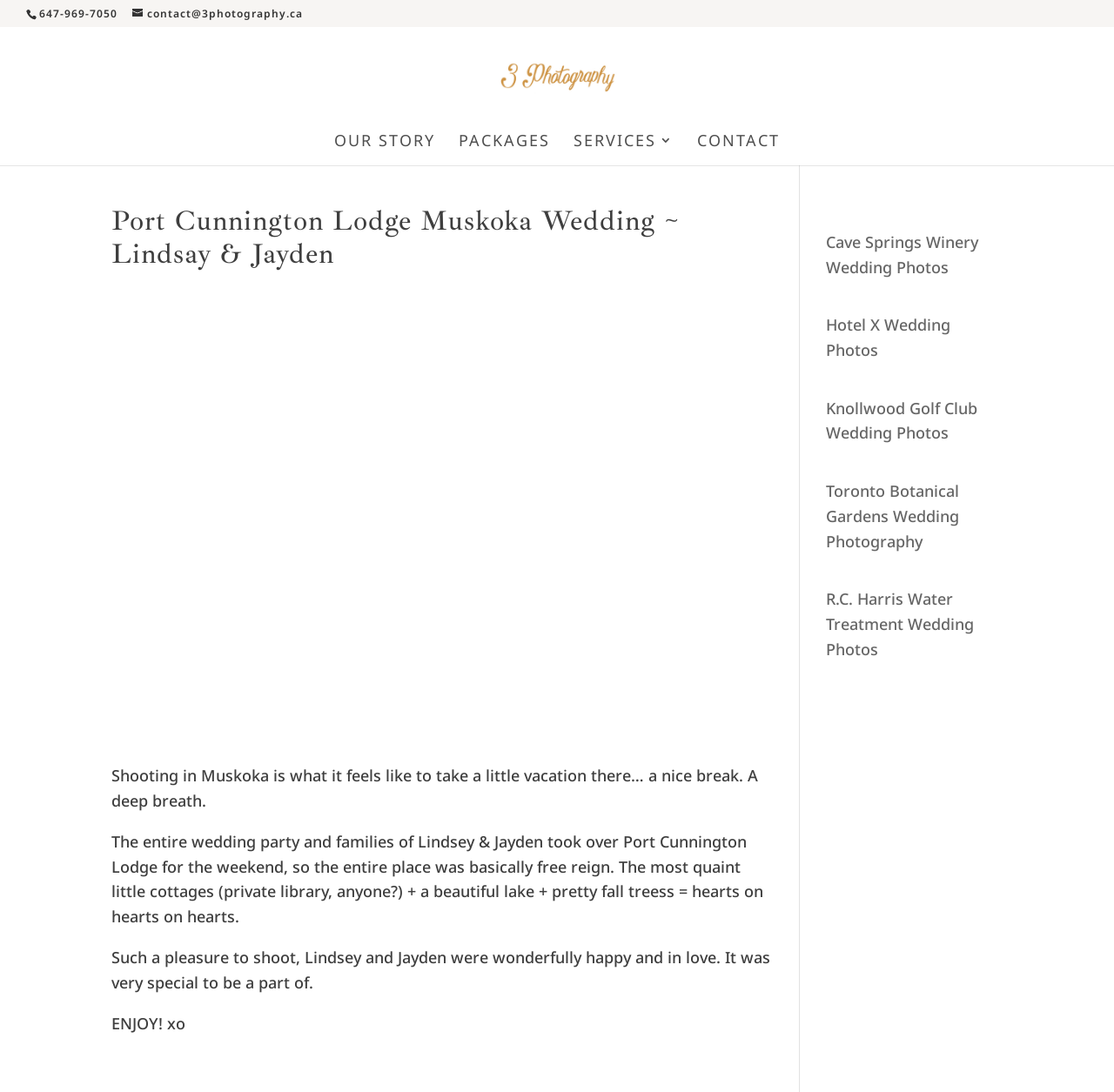Given the element description "OUR STORY", identify the bounding box of the corresponding UI element.

[0.3, 0.123, 0.391, 0.151]